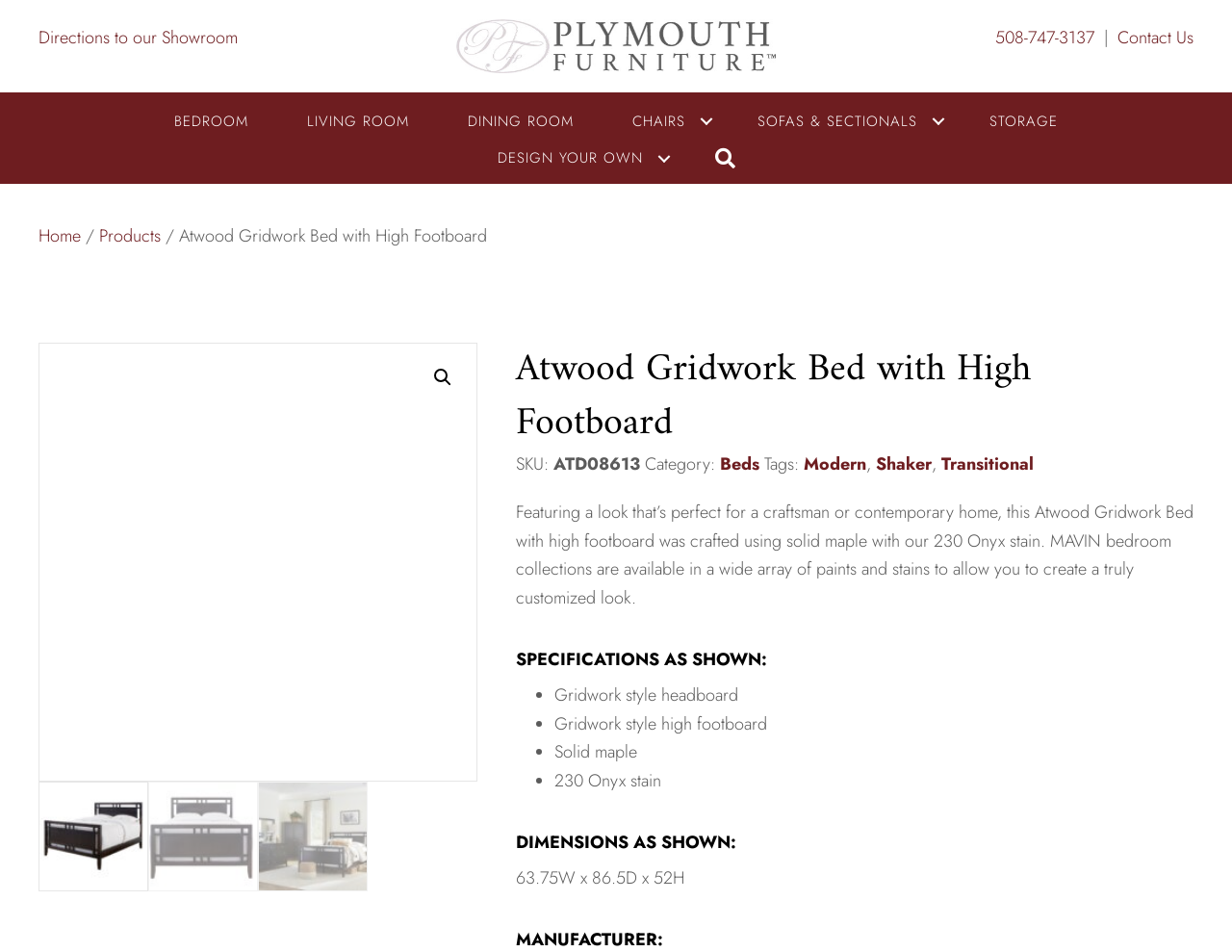Locate the bounding box of the UI element described by: "Living Room" in the given webpage screenshot.

[0.226, 0.11, 0.355, 0.145]